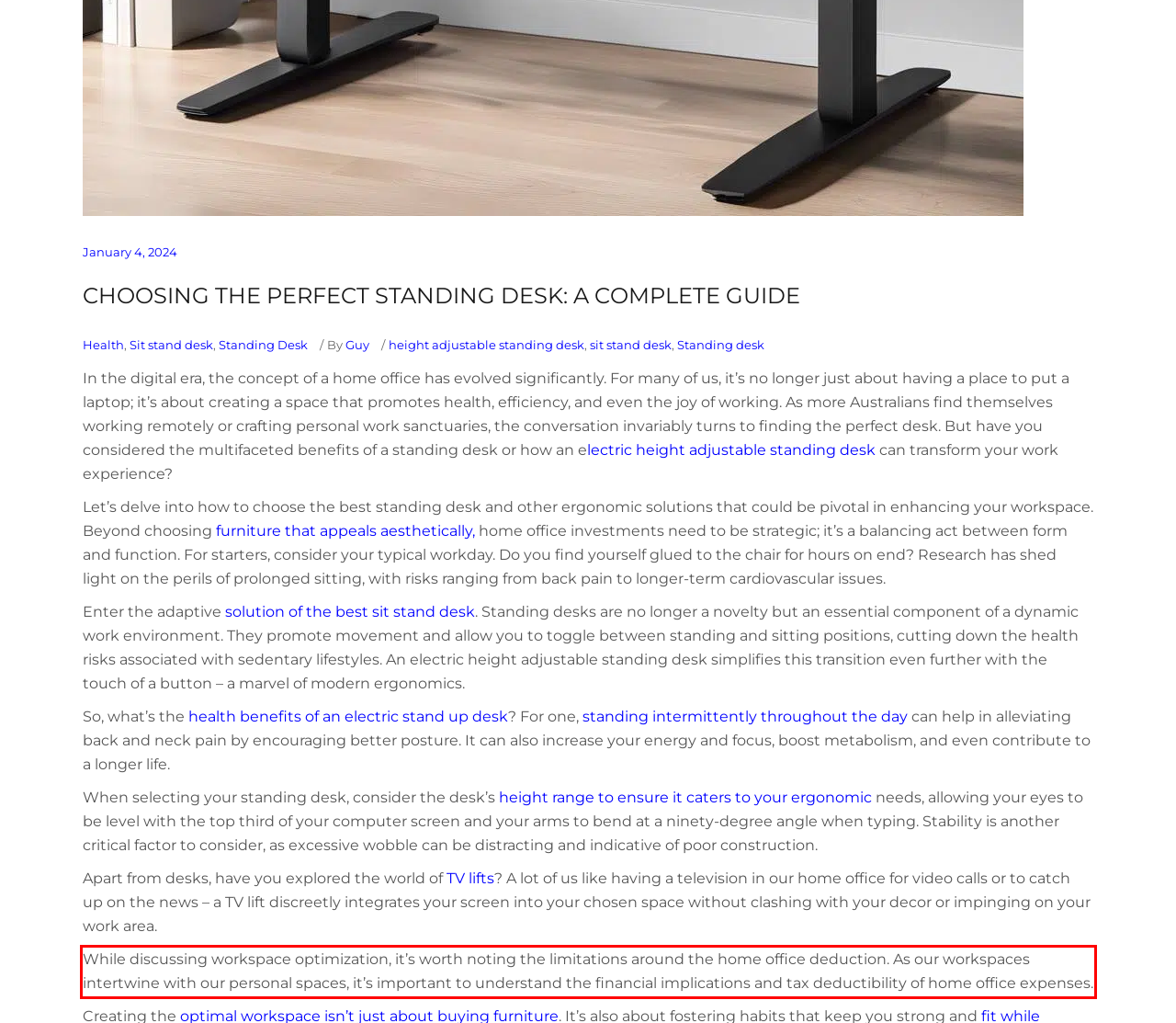You are presented with a screenshot containing a red rectangle. Extract the text found inside this red bounding box.

While discussing workspace optimization, it’s worth noting the limitations around the home office deduction. As our workspaces intertwine with our personal spaces, it’s important to understand the financial implications and tax deductibility of home office expenses.